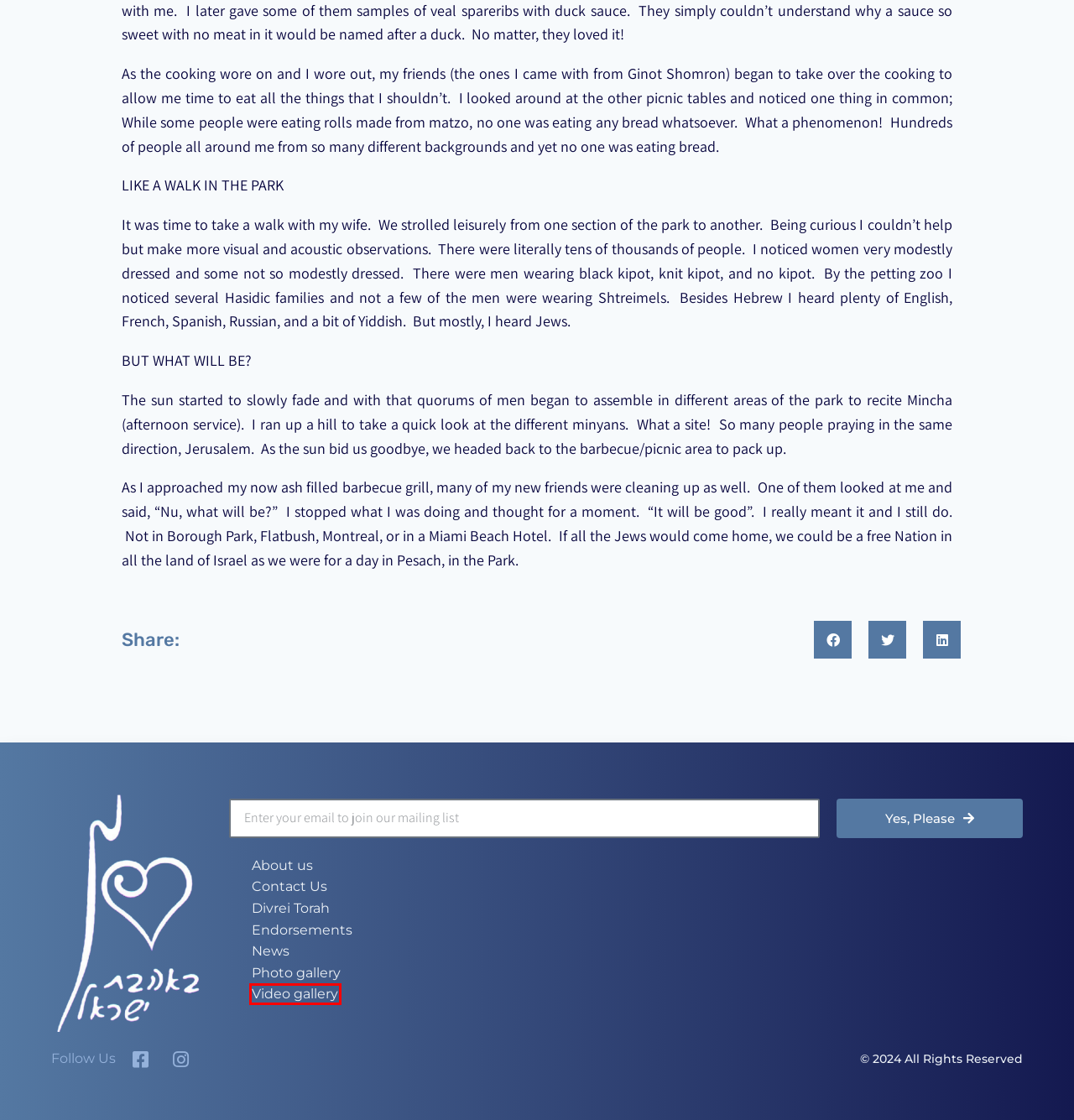Using the screenshot of a webpage with a red bounding box, pick the webpage description that most accurately represents the new webpage after the element inside the red box is clicked. Here are the candidates:
A. Photo gallery – Byisrael
B. Endorsements – Byisrael
C. Byisrael
D. Video gallery – Byisrael
E. News – Byisrael
F. About us – Byisrael
G. Donate – Byisrael
H. Divrei Torah – Byisrael

D